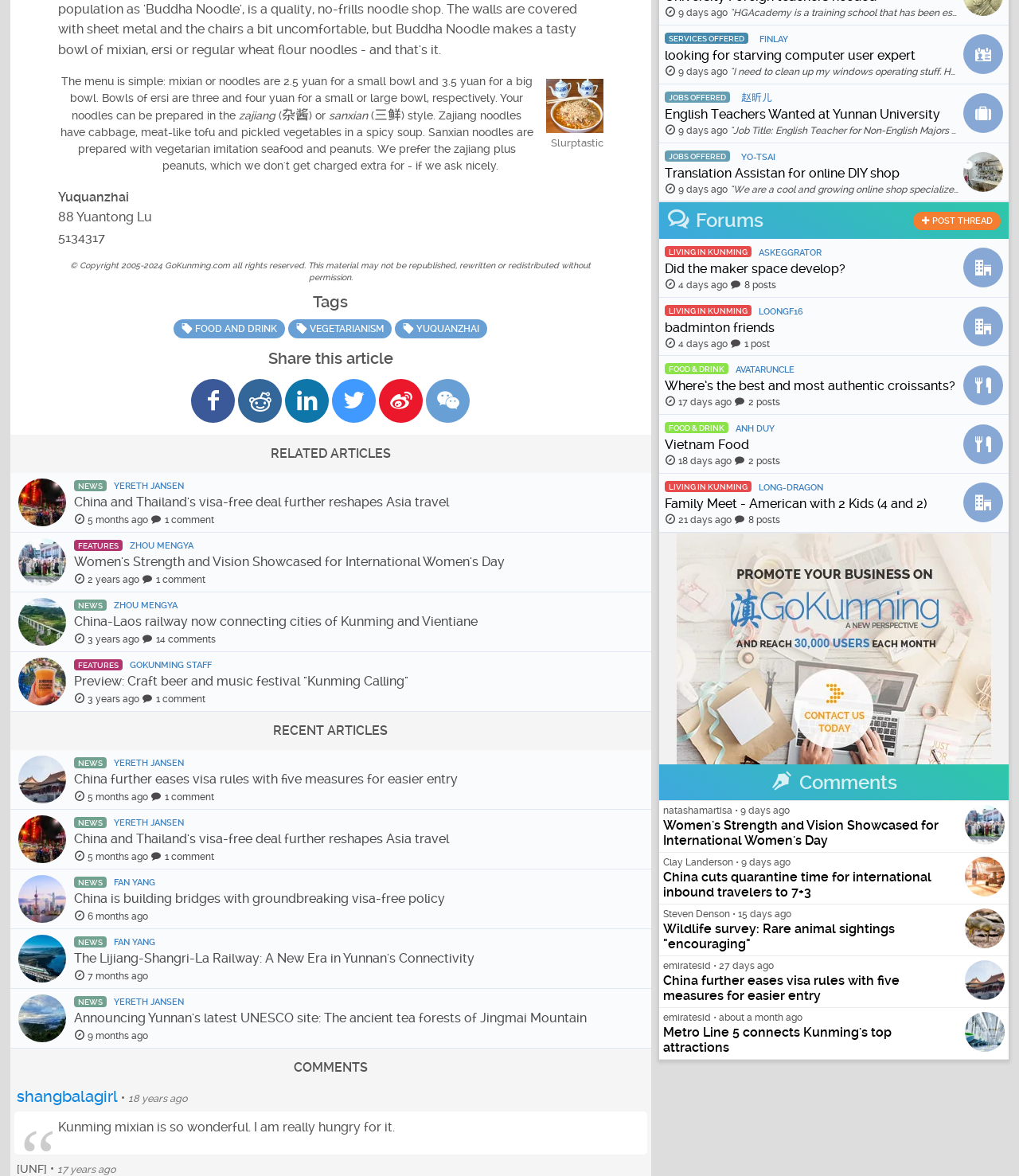What is the name of the restaurant?
Give a detailed explanation using the information visible in the image.

The name of the restaurant can be found in the text 'Yuquanzhai' located at the top of the webpage, which is likely to be the title of the article.